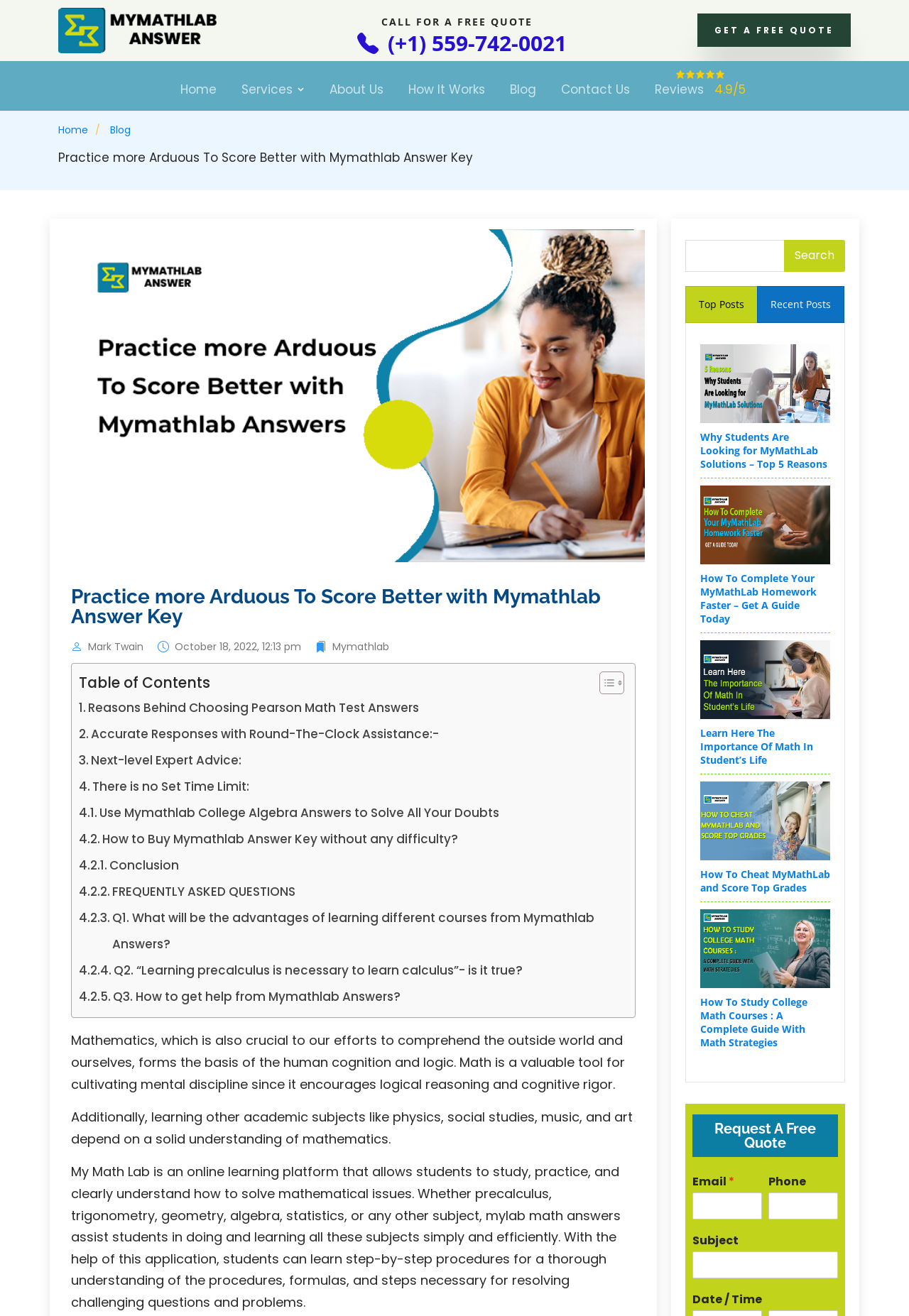Determine the main text heading of the webpage and provide its content.

Practice more Arduous To Score Better with Mymathlab Answer Key